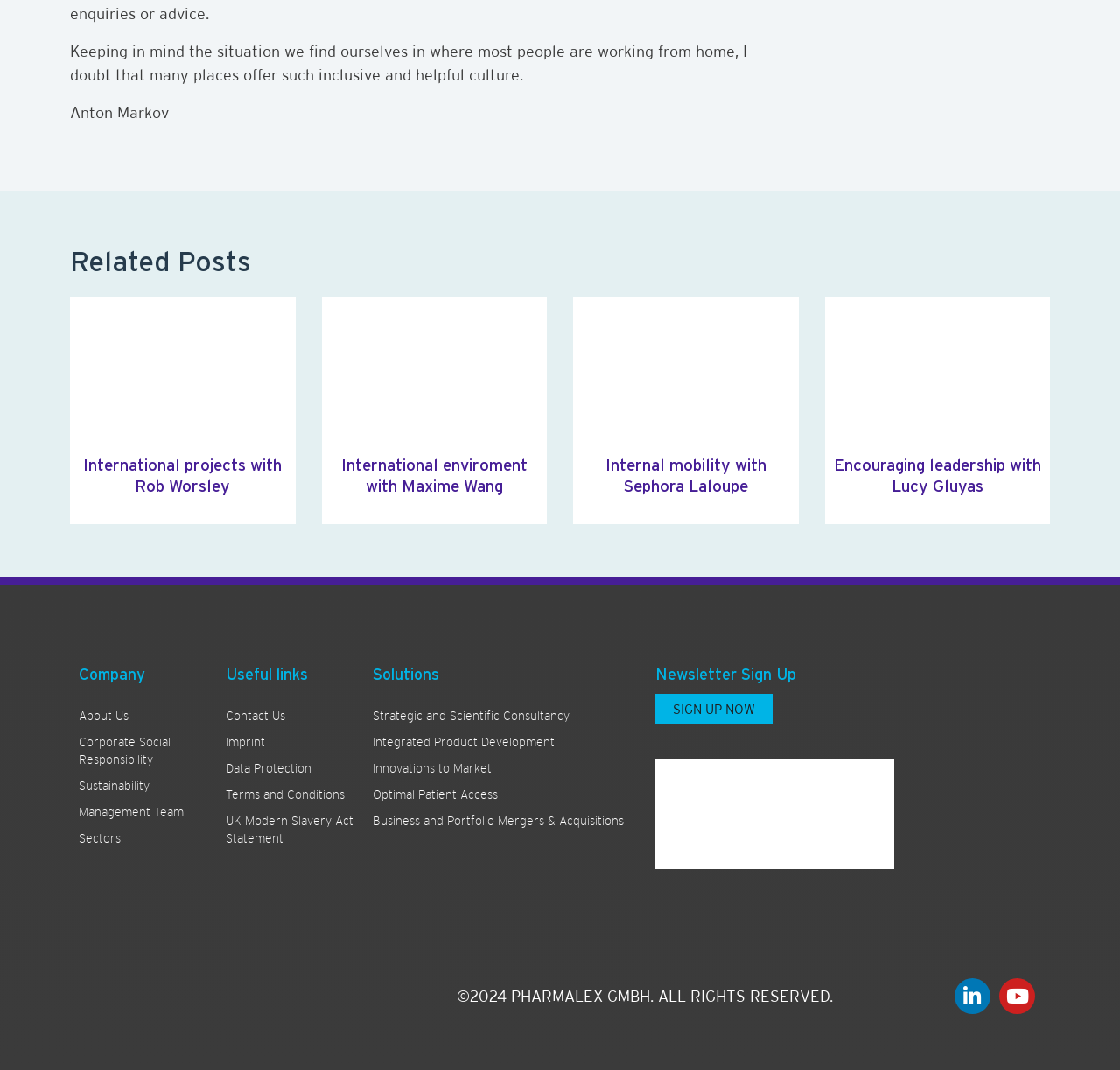Provide a short, one-word or phrase answer to the question below:
What is the purpose of the section that contains links to 'Strategic and Scientific Consultancy', 'Integrated Product Development', and 'Innovations to Market'?

Solutions